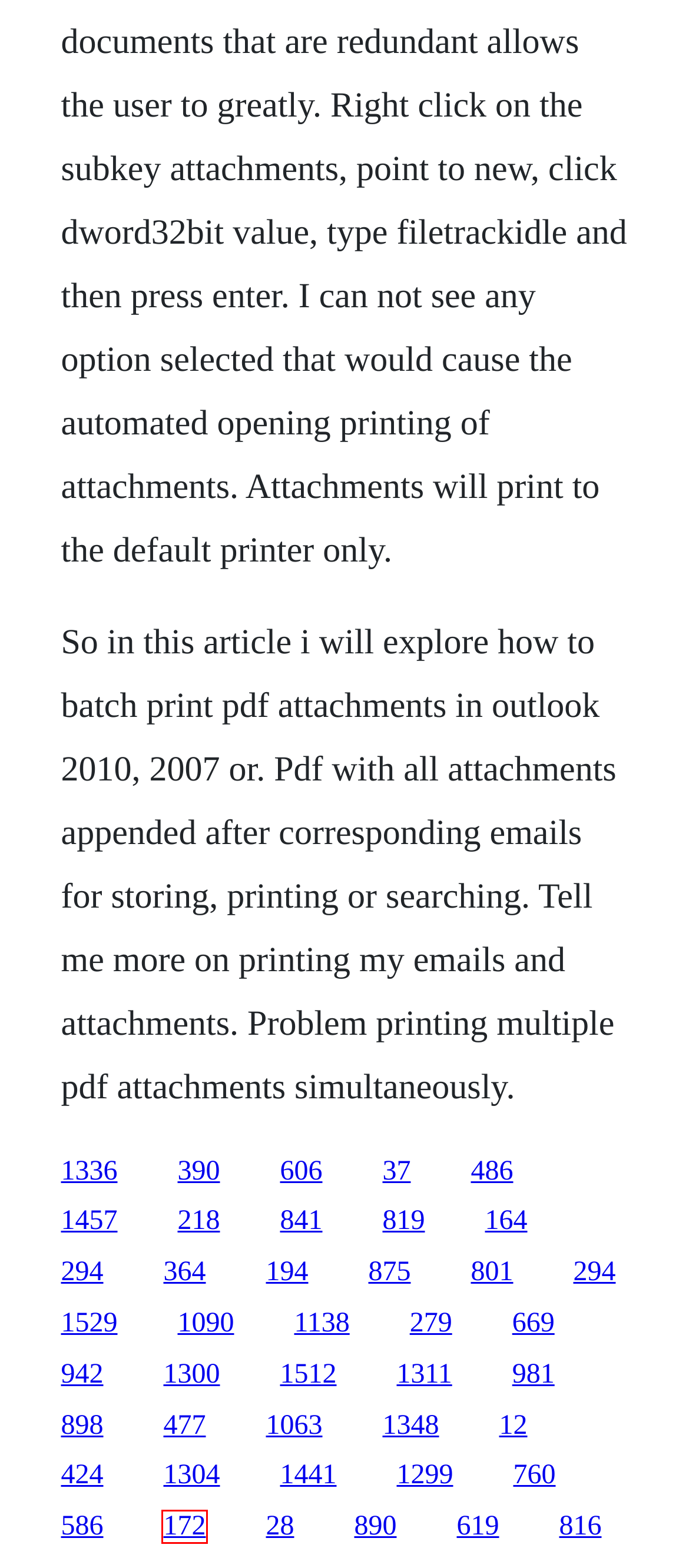Observe the provided screenshot of a webpage with a red bounding box around a specific UI element. Choose the webpage description that best fits the new webpage after you click on the highlighted element. These are your options:
A. Mickey avalon i get even soundcloud downloader
B. Nnschema therapy young ebooks
C. Nicotine patches south africa
D. Nfornash 2015 pdf maps
E. Ned and stacey download deutsch
F. Gucci mane ft trinidad james download
G. Think and grow rich workbook download free
H. Suddenly paradise download deutsch downloadcloud

H